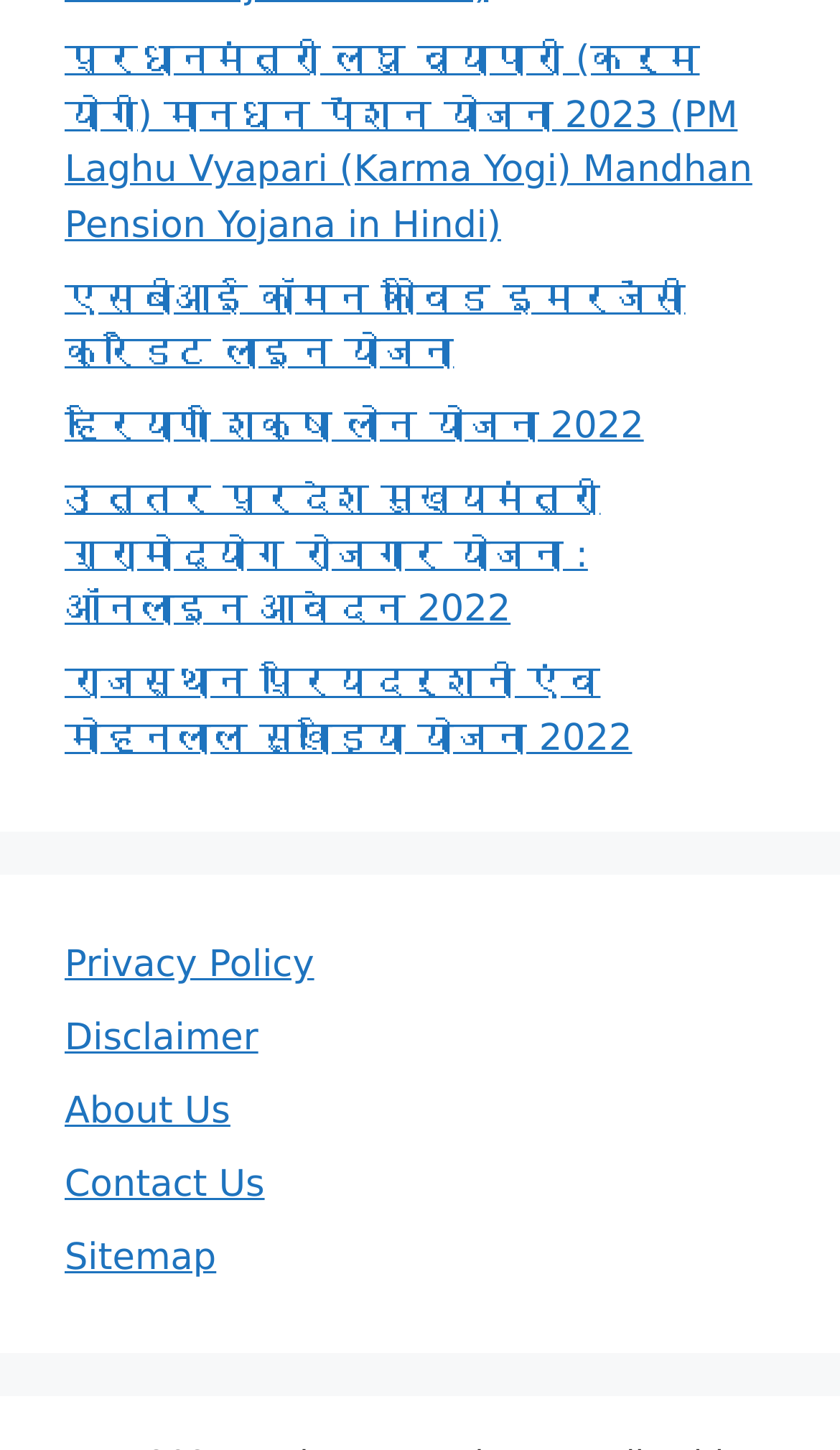Given the webpage screenshot and the description, determine the bounding box coordinates (top-left x, top-left y, bottom-right x, bottom-right y) that define the location of the UI element matching this description: हरियाणा शिक्षा लोन योजना 2022

[0.077, 0.28, 0.766, 0.309]